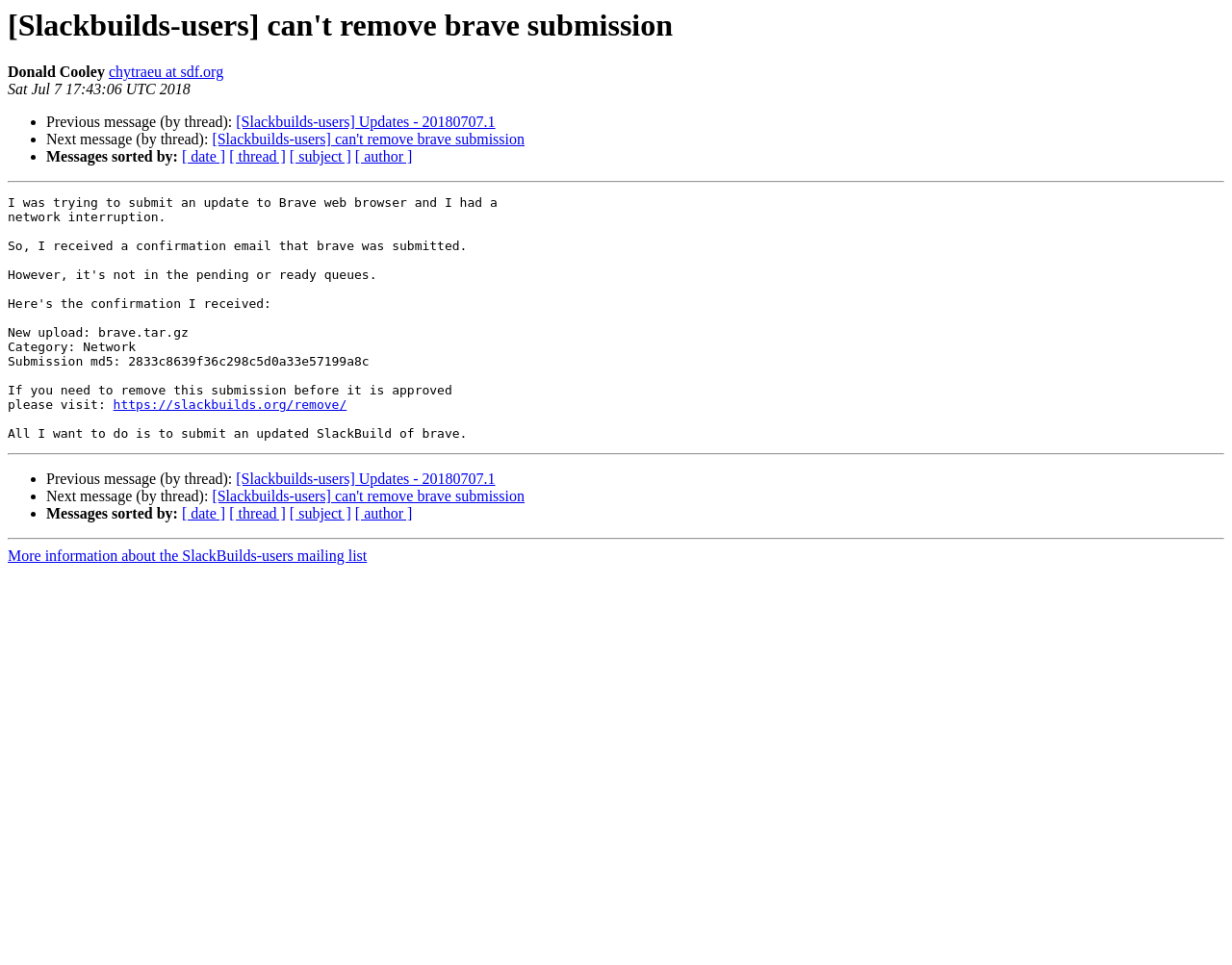What is the date of this message?
Please answer the question with a single word or phrase, referencing the image.

Sat Jul 7 17:43:06 UTC 2018